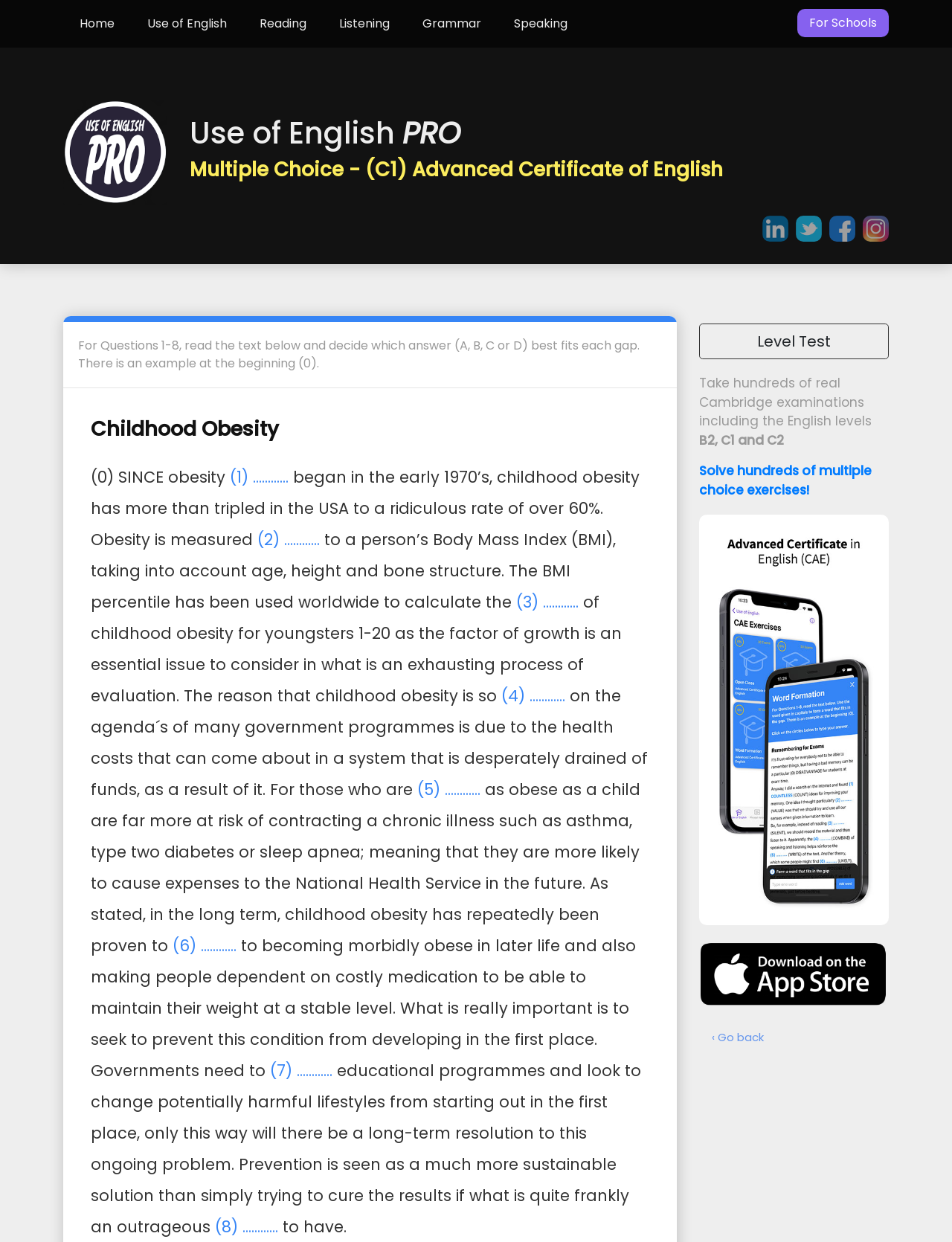Locate the bounding box coordinates of the area you need to click to fulfill this instruction: 'Click on the 'Speaking' link'. The coordinates must be in the form of four float numbers ranging from 0 to 1: [left, top, right, bottom].

[0.523, 0.0, 0.613, 0.038]